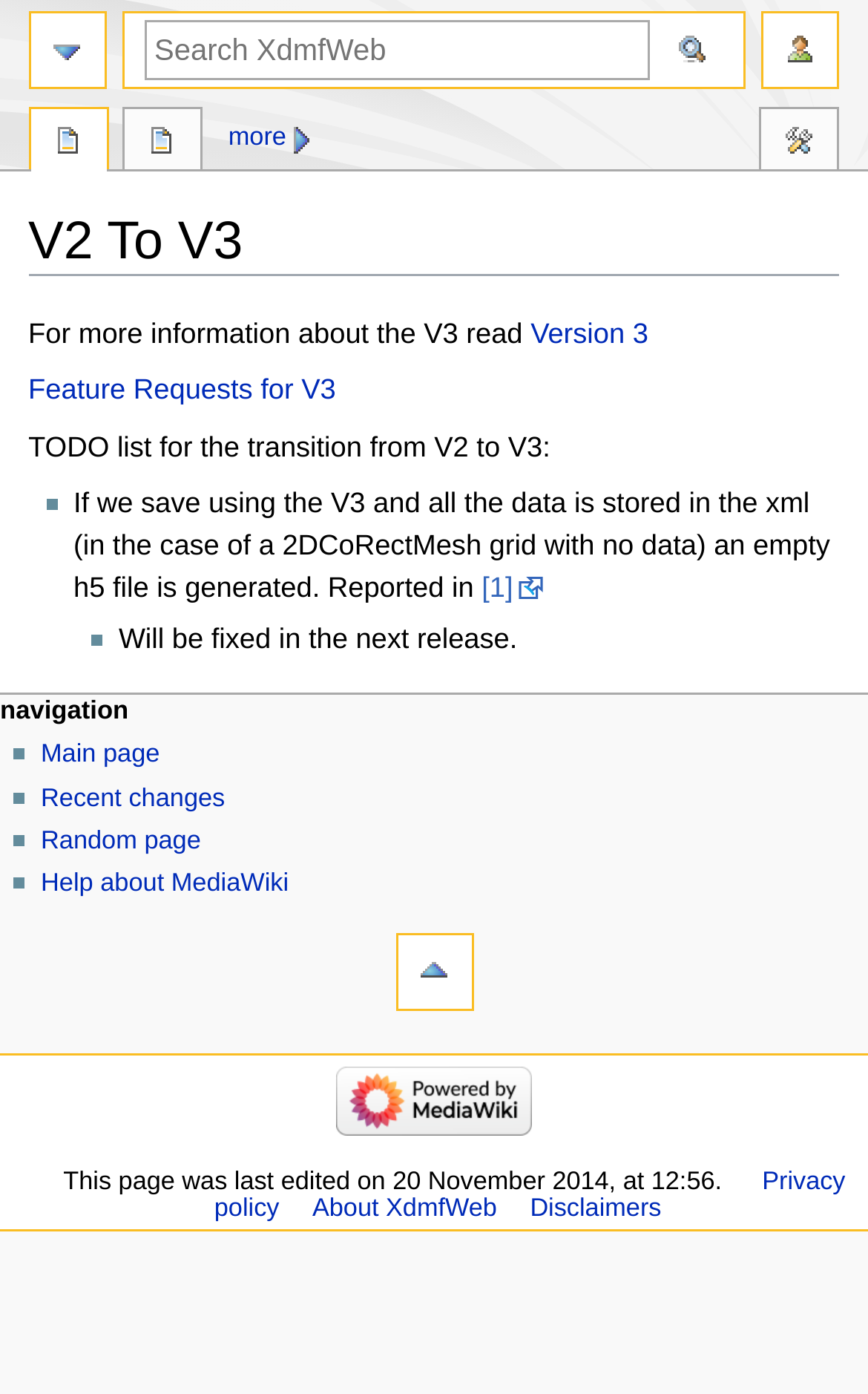Provide the bounding box coordinates of the HTML element this sentence describes: "[1]". The bounding box coordinates consist of four float numbers between 0 and 1, i.e., [left, top, right, bottom].

[0.555, 0.411, 0.624, 0.433]